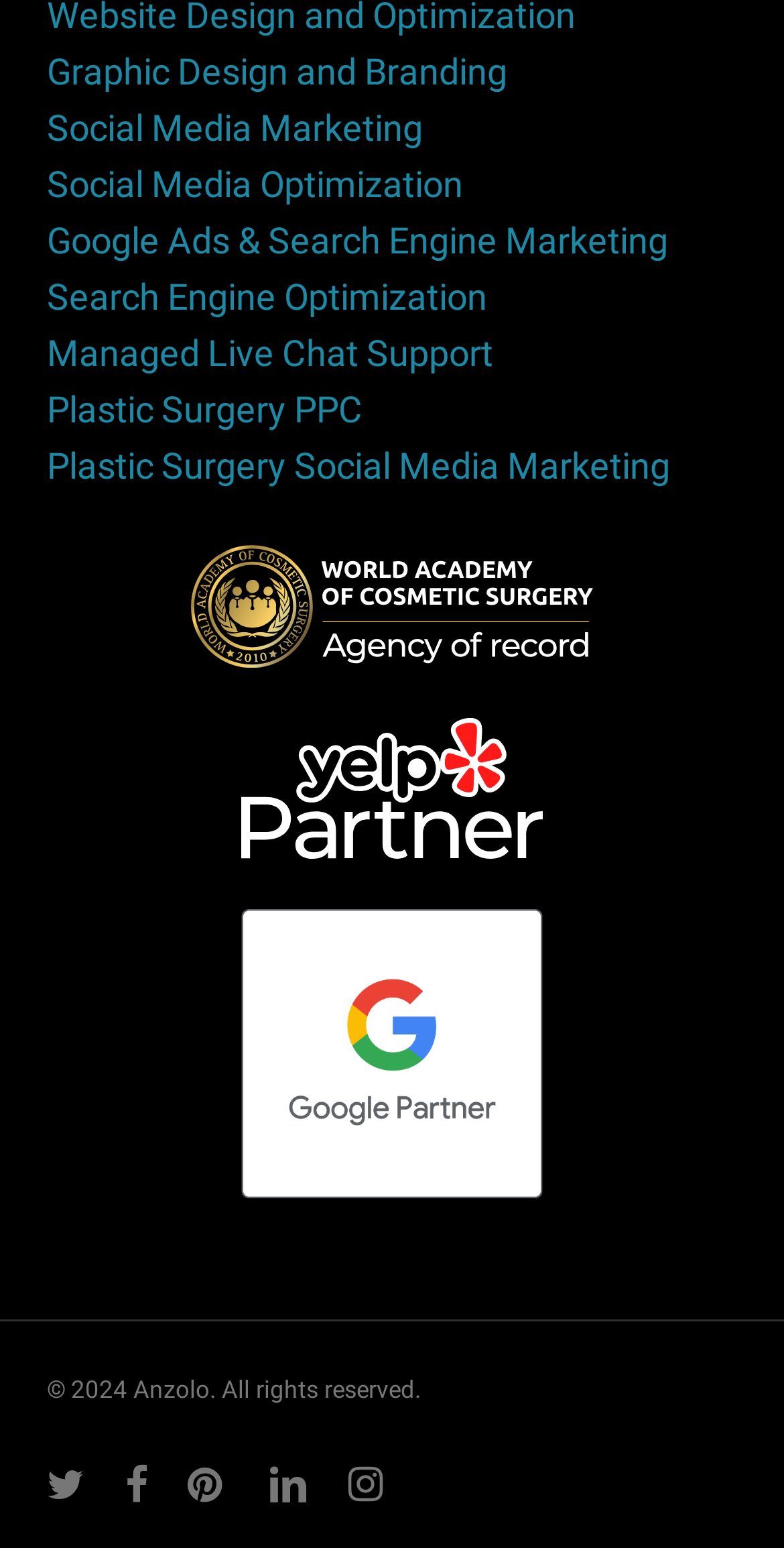Bounding box coordinates must be specified in the format (top-left x, top-left y, bottom-right x, bottom-right y). All values should be floating point numbers between 0 and 1. What are the bounding box coordinates of the UI element described as: Plastic Surgery Social Media Marketing

[0.06, 0.288, 0.855, 0.315]